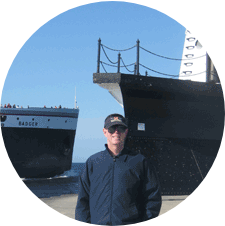What is the color of the sky?
Please provide a full and detailed response to the question.

The image captures a sunny day with a bright blue sky above, adding to the maritime atmosphere and creating a picturesque scene of a bustling dock environment.